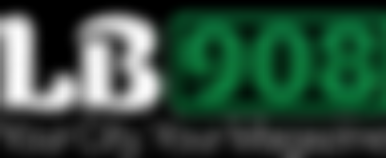What is the color of the numbers '908' in the logo?
Could you give a comprehensive explanation in response to this question?

The numbers '908' are rendered in a striking green, which conveys a sense of vibrancy and energy, making the logo visually appealing and effective in representing the brand's identity.